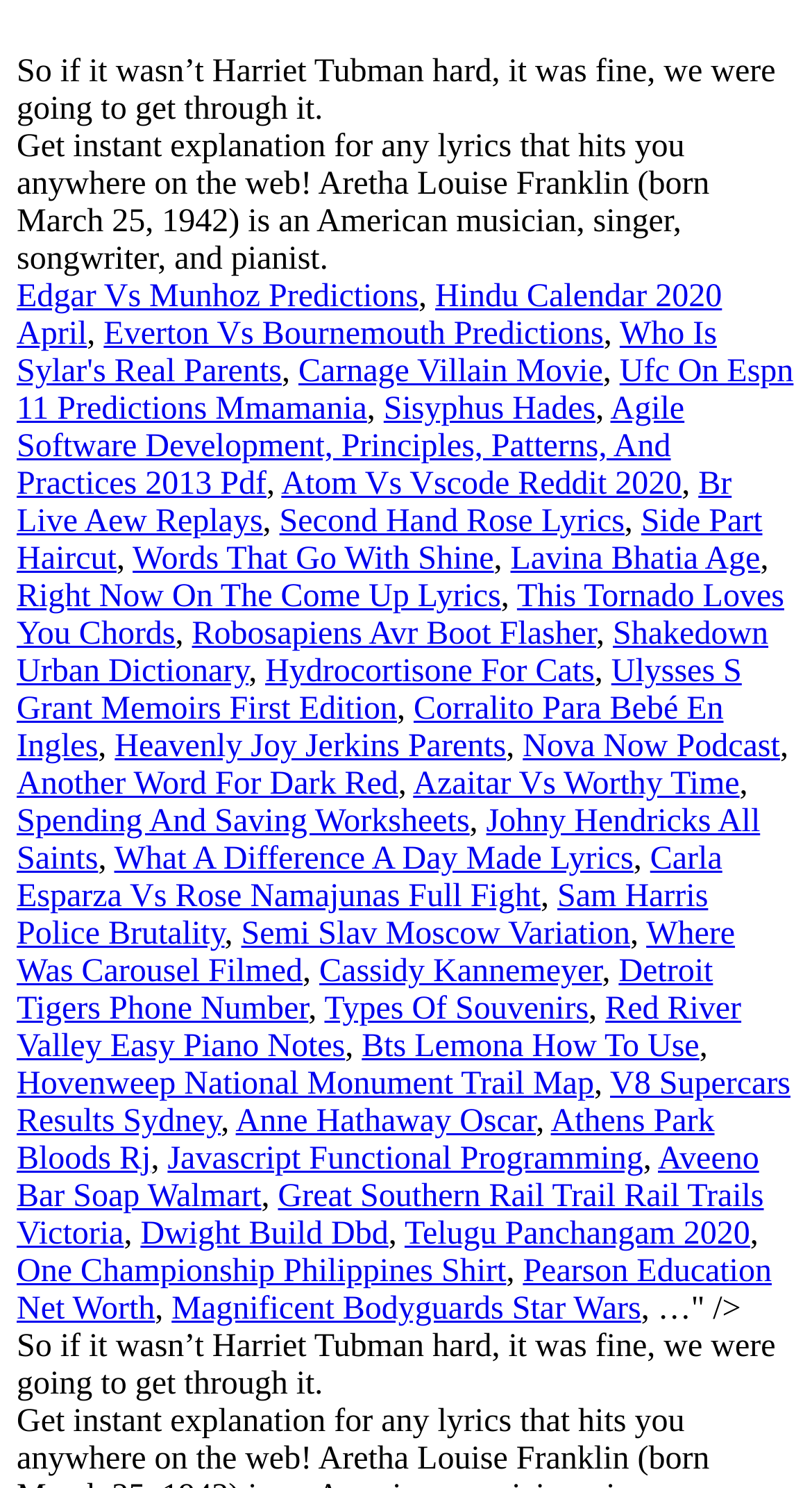Present a detailed account of what is displayed on the webpage.

This webpage appears to be a collection of links and text snippets, possibly related to a search engine or a knowledge base. The page is densely populated with links, with over 50 links scattered throughout the page.

At the top of the page, there are two blocks of text. The first block reads, "So if it wasn’t Harriet Tubman hard, it was fine, we were going to get through it." The second block provides a brief biography of Aretha Franklin, describing her as an American musician, singer, songwriter, and pianist.

Below these text blocks, the page is divided into a series of links, each with a brief description or title. These links appear to be related to a wide range of topics, including music, sports, history, and entertainment. Some of the links have descriptive titles, such as "Edgar Vs Munhoz Predictions" or "Heavenly Joy Jerkins Parents," while others are more cryptic, such as "Right Now On The Come Up Lyrics" or "Semi Slav Moscow Variation."

The links are arranged in a vertical column, with each link stacked on top of the previous one. There are no clear categories or sections on the page, and the links appear to be presented in a random or alphabetical order. Throughout the page, there are also occasional commas and other punctuation marks, which may be used to separate the links or provide additional context.

Overall, the page appears to be a repository of links and information, possibly related to a search engine or a knowledge base. The dense arrangement of links and the lack of clear categories or sections make it difficult to navigate, but the page may be useful for users searching for specific information or topics.